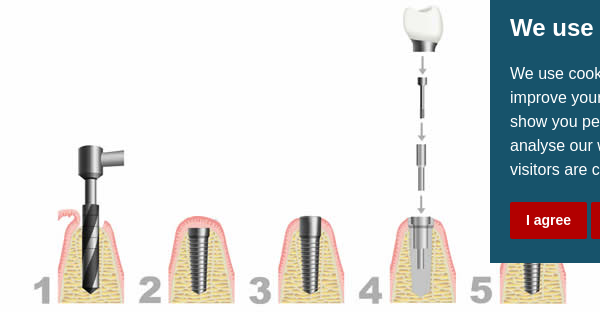Refer to the image and provide an in-depth answer to the question:
What is attached to the implant in Step 4?

In Step 4 of the dental implant procedure, an abutment is attached to the implant, which will eventually hold the dental crown, completing the restoration.